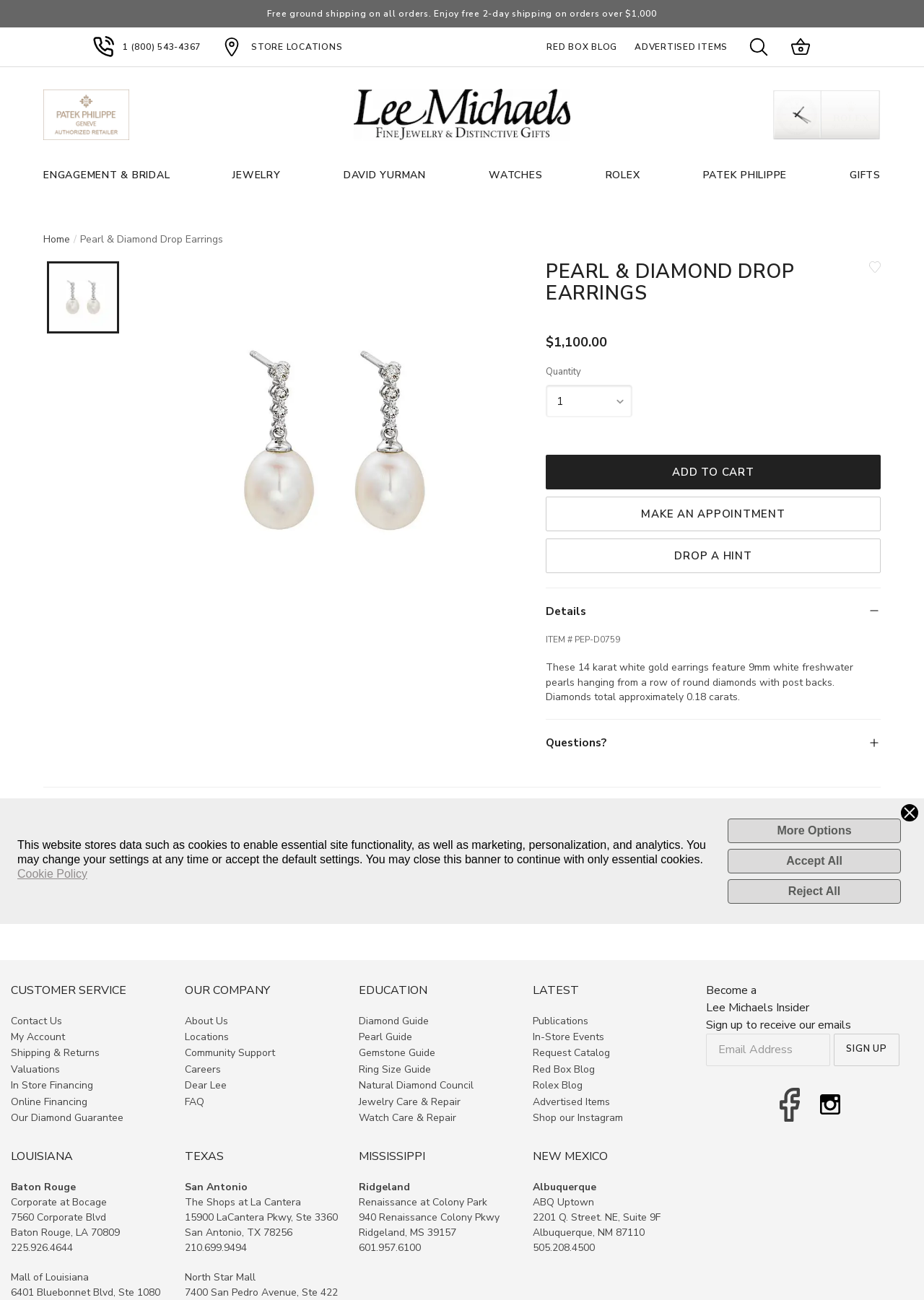Provide a thorough summary of the webpage.

This webpage is about Pearl & Diamond Drop Earrings available at Lee Michaels Fine Jewelry. At the top, there is a dialog box with a close button, which contains information about cookies and data storage on the website. Below this dialog box, there is a banner with a free ground shipping offer and a link to the store's phone number and location.

The main header section features a Lee Michaels Fine Jewelry logo, a navigation menu with links to various sections like engagement and bridal, jewelry, and watches, and an iframe with a Rolex official retailer logo.

The main content section is dedicated to the Pearl & Diamond Drop Earrings product. There is a large image of the earrings, and below it, there are buttons to add the product to a wishlist, view product details, and make an appointment. The product details include the price, quantity, and a description of the earrings. There are also buttons to add the product to the cart, make an appointment, and drop a hint.

Further down, there are sections for shipping and delivery, complimentary gift wrapping, and payment options. The shipping section mentions complimentary standard shipping, and the payment section lists credit card, debit card, and online financing options.

At the bottom of the page, there is a customer service section with links to contact us, my account, shipping and returns, valuations, and in-store financing.